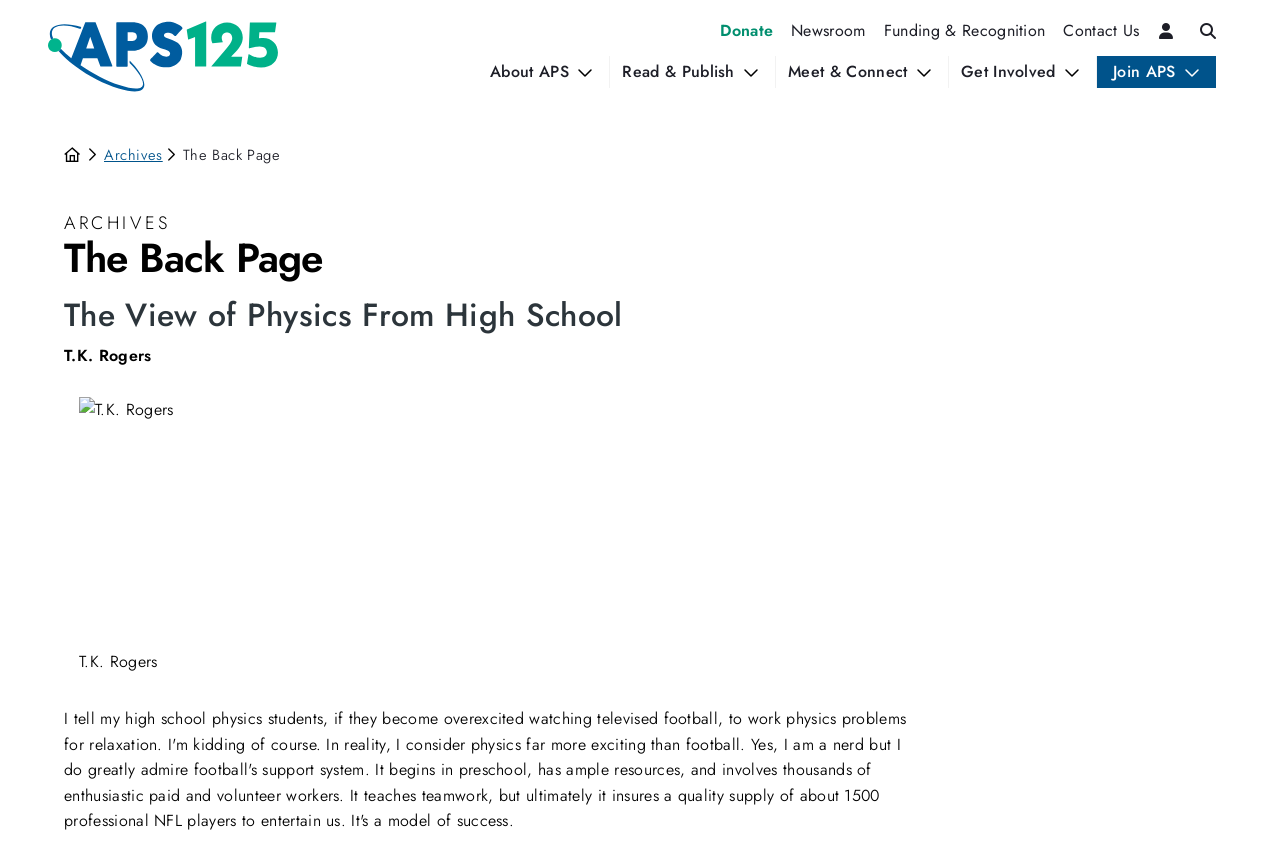What is the title of the article on the webpage?
Using the information from the image, provide a comprehensive answer to the question.

The title of the article can be found in the main content area of the webpage, where it is written in a larger font size as 'The View of Physics From High School'.